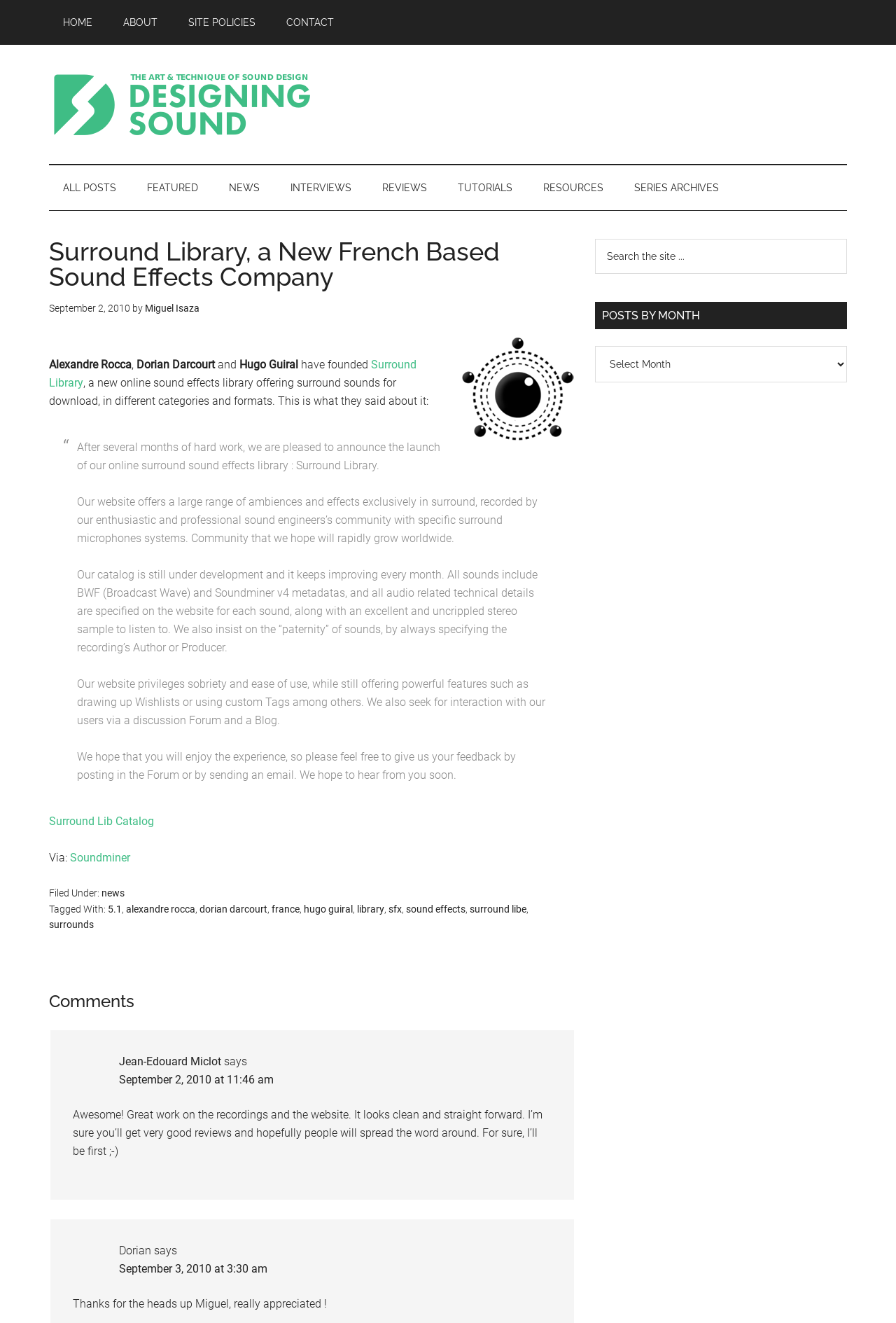Determine the bounding box coordinates for the region that must be clicked to execute the following instruction: "Read the 'Surround Library, a New French Based Sound Effects Company' article".

[0.055, 0.181, 0.641, 0.718]